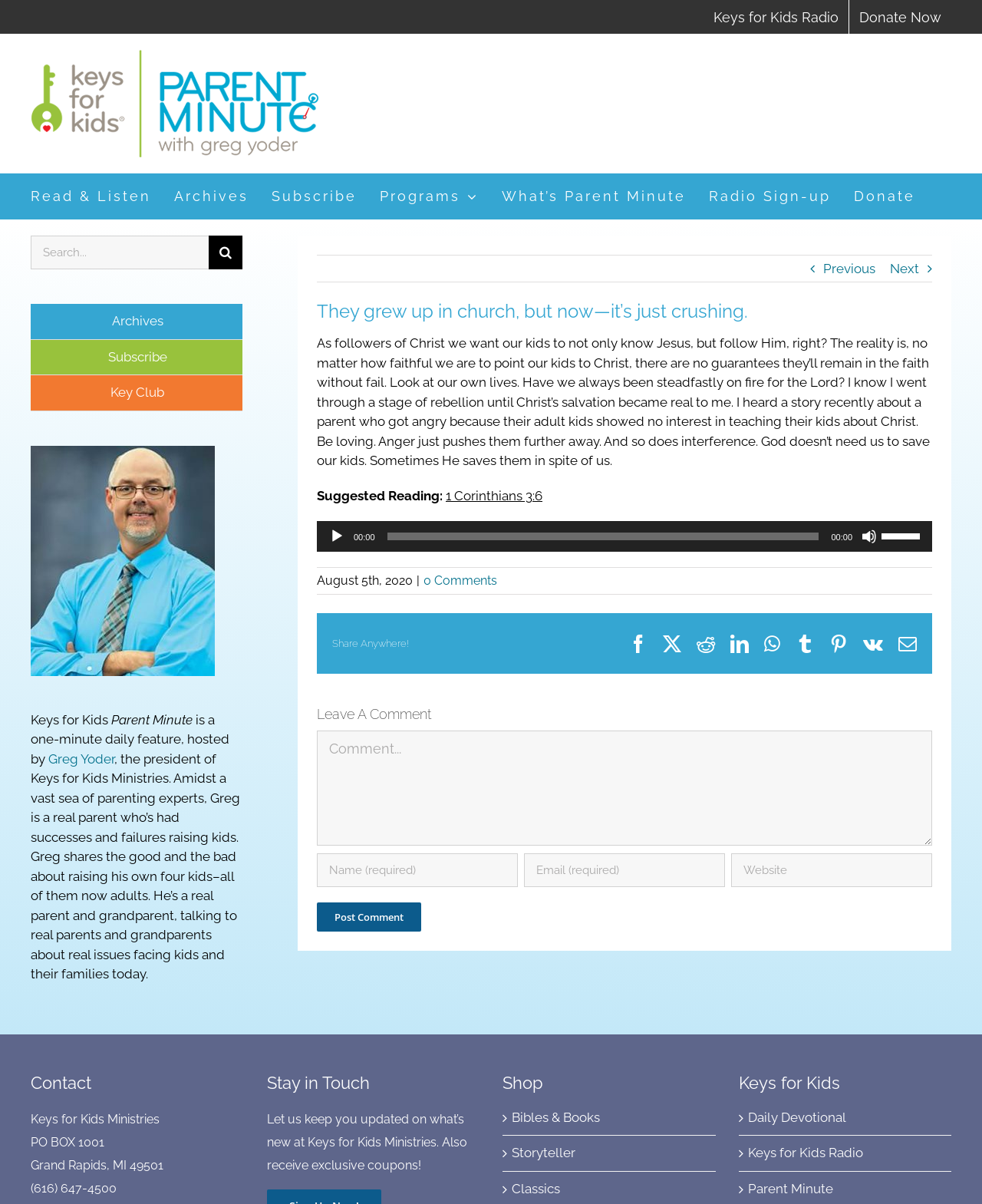Using the information in the image, give a comprehensive answer to the question: 
What is the topic of the article?

I inferred the topic of the article by reading the text, which talks about followers of Christ wanting their kids to know and follow Jesus. The article also shares a personal experience of a parent and provides advice on how to approach the situation.